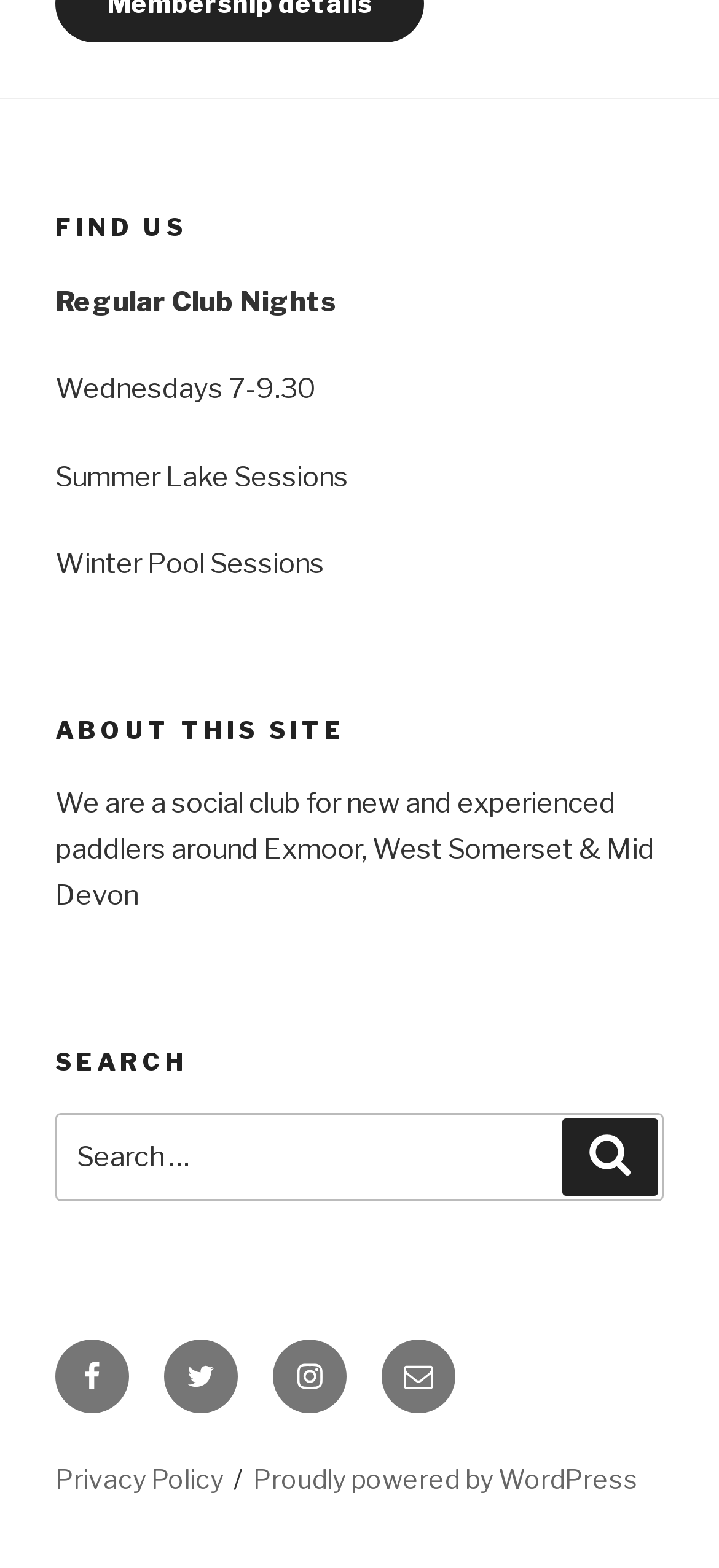Locate the bounding box coordinates of the element that should be clicked to execute the following instruction: "Check Winter Pool Sessions".

[0.077, 0.349, 0.451, 0.37]